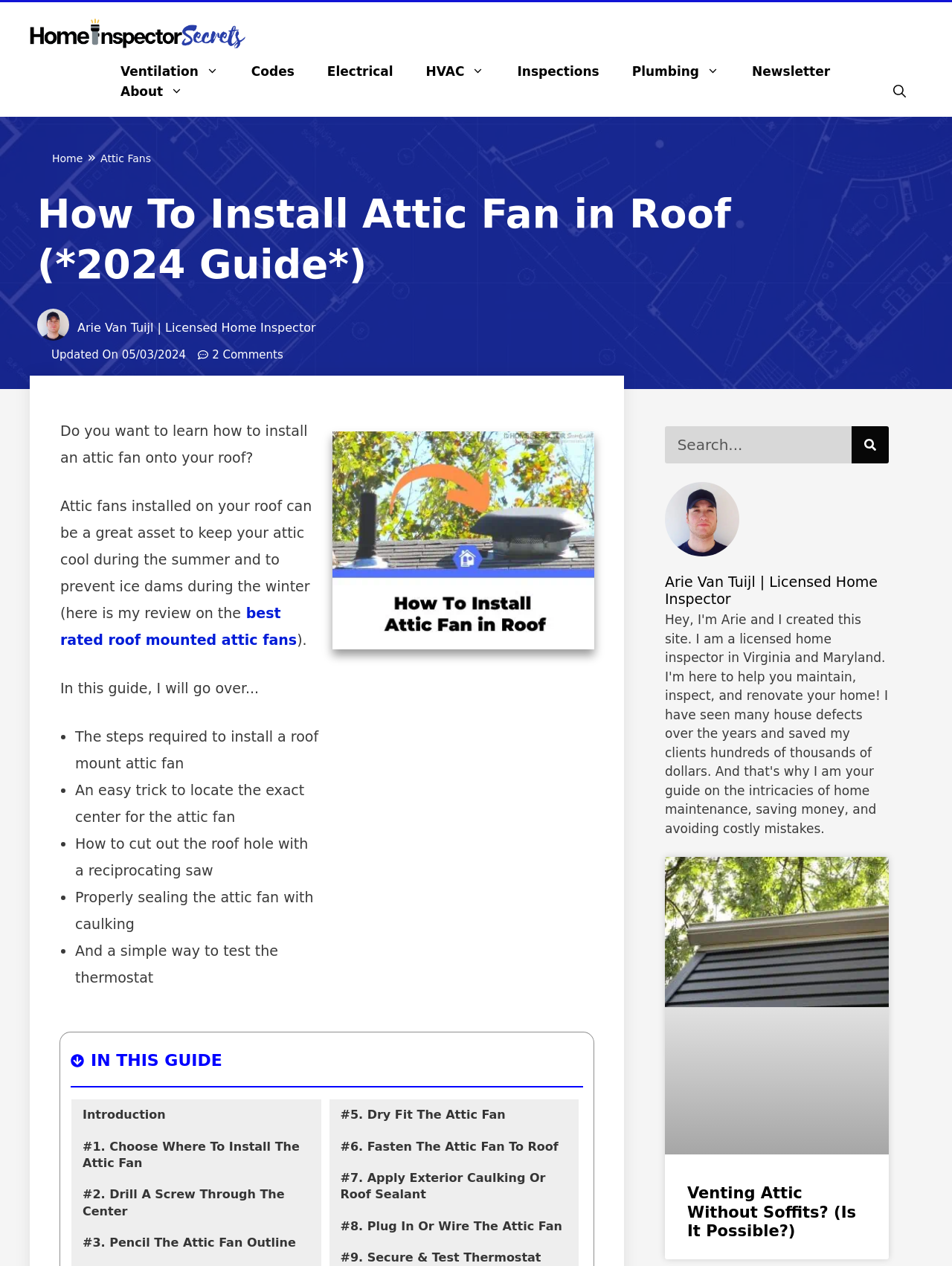Indicate the bounding box coordinates of the clickable region to achieve the following instruction: "Read the article about 'Venting Attic Without Soffits?'."

[0.722, 0.936, 0.91, 0.98]